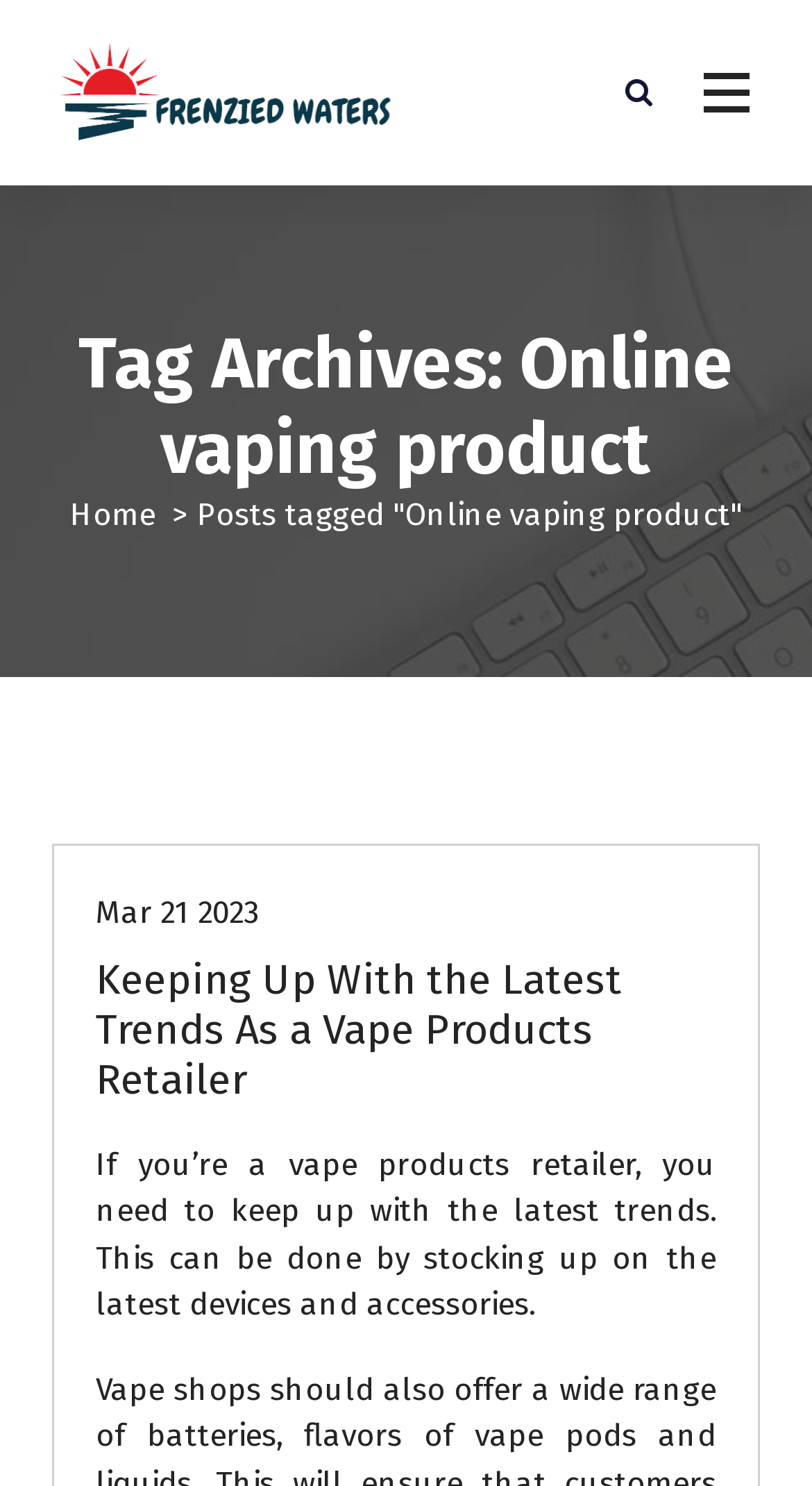Generate a comprehensive description of the webpage.

The webpage is about online vaping products, specifically Frenzied Waters. At the top left, there is a link and an image with the same name, "Frenzied Waters", which suggests that it might be a logo or a brand identifier. 

On the top right, there are two buttons, one with a search icon and another with no text. 

Below the top section, there is a heading that reads "Tag Archives: Online vaping product", which indicates that the page is an archive of posts related to online vaping products. 

To the right of the heading, there is a link to the "Home" page, followed by a static text and another link that reads "Posts tagged 'Online vaping product'". 

Below this section, there is a link to "Shopping" and a link with a date "Mar 21 2023", which might be a post or article date. 

The main content of the page is a heading that reads "Keeping Up With the Latest Trends As a Vape Products Retailer", followed by a link with the same text and a paragraph of text that discusses the importance of keeping up with the latest trends as a vape products retailer.